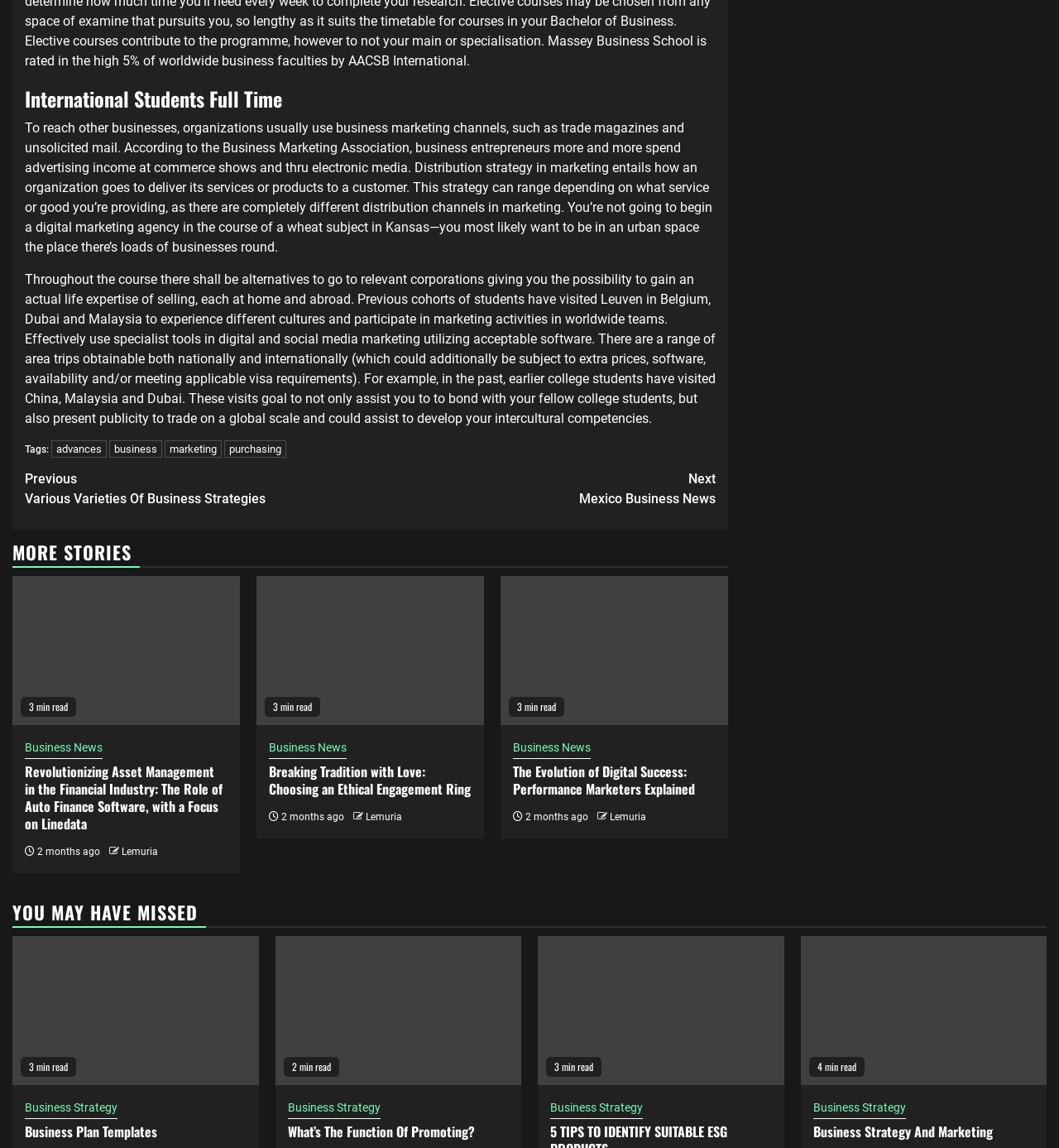Give a short answer using one word or phrase for the question:
What is the title of the section that contains the links 'Business Plan Templates', 'What’s The Function Of Promoting?', and 'Business Strategy And Marketing'?

YOU MAY HAVE MISSED